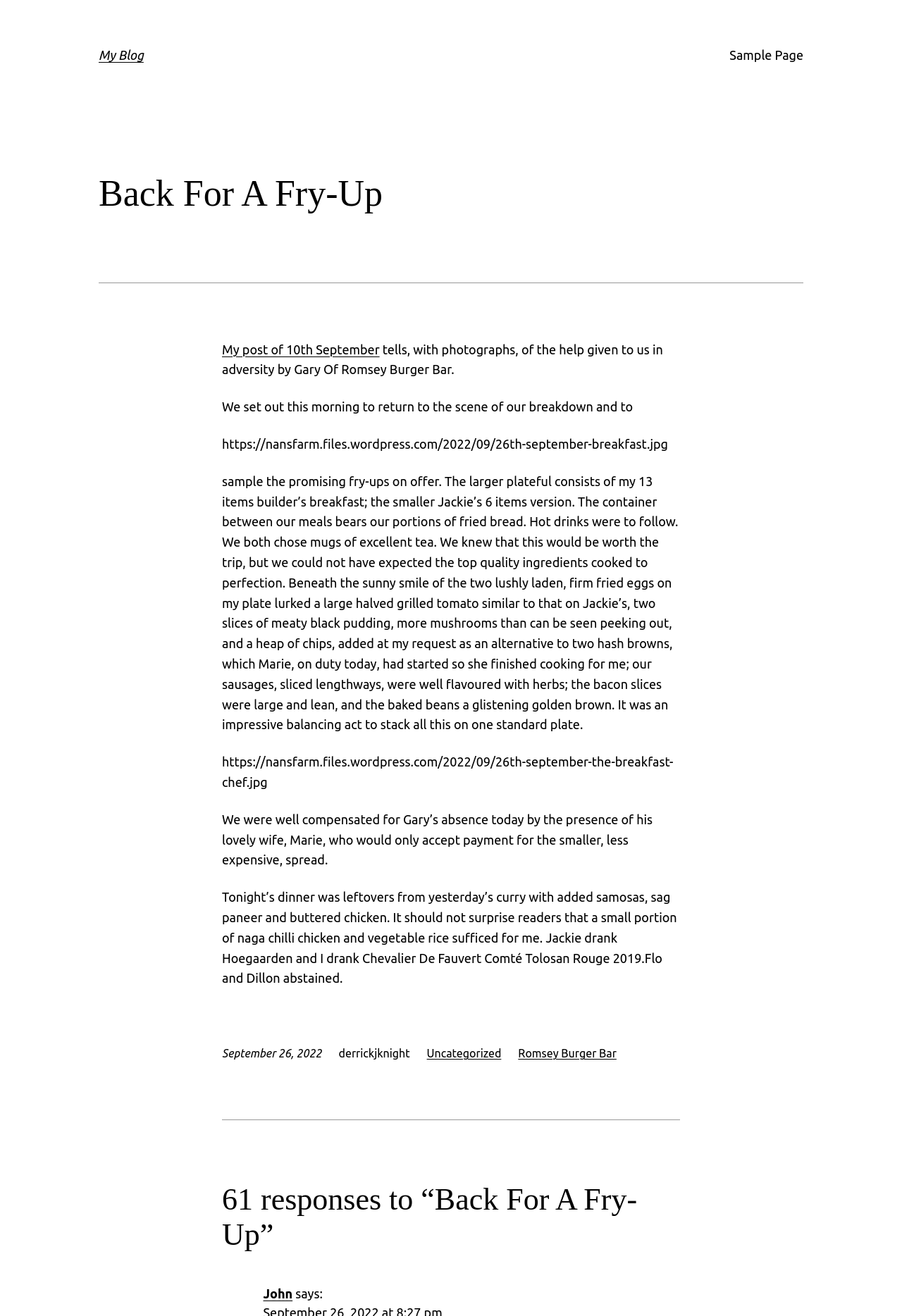Please reply to the following question using a single word or phrase: 
What is the date of the blog post?

September 26, 2022